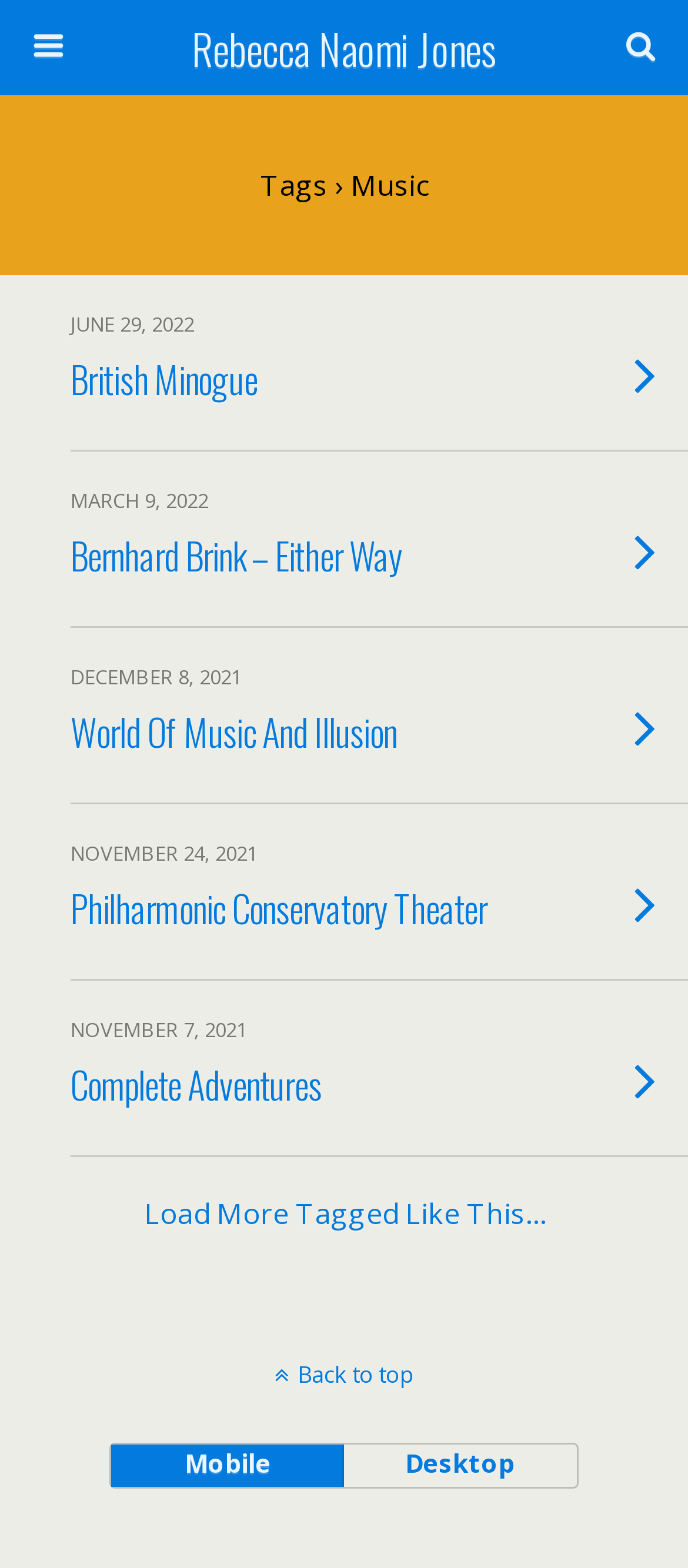Reply to the question with a brief word or phrase: How many posts are visible on this webpage?

5